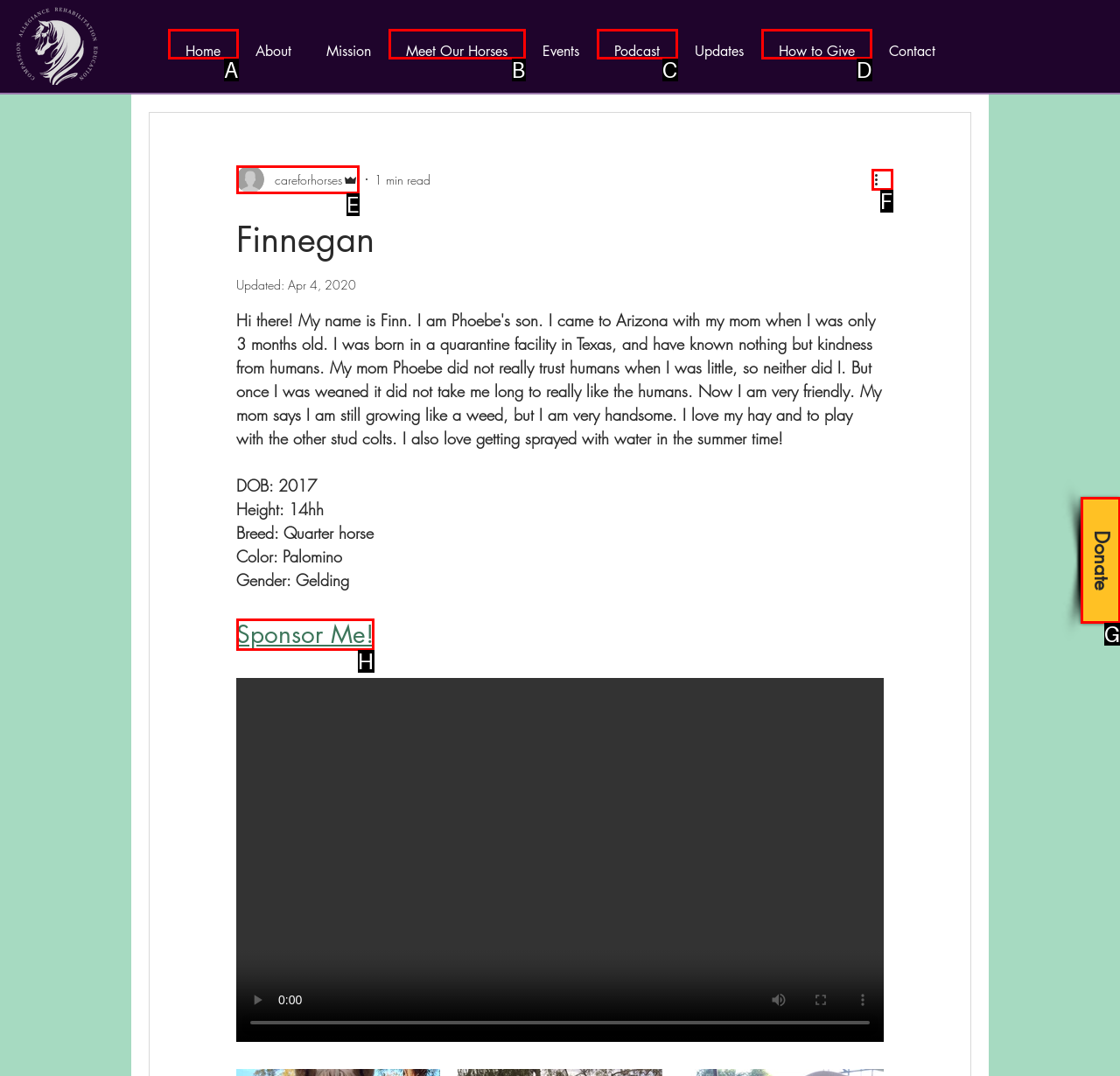Identify the letter of the option that best matches the following description: careforhorses. Respond with the letter directly.

E